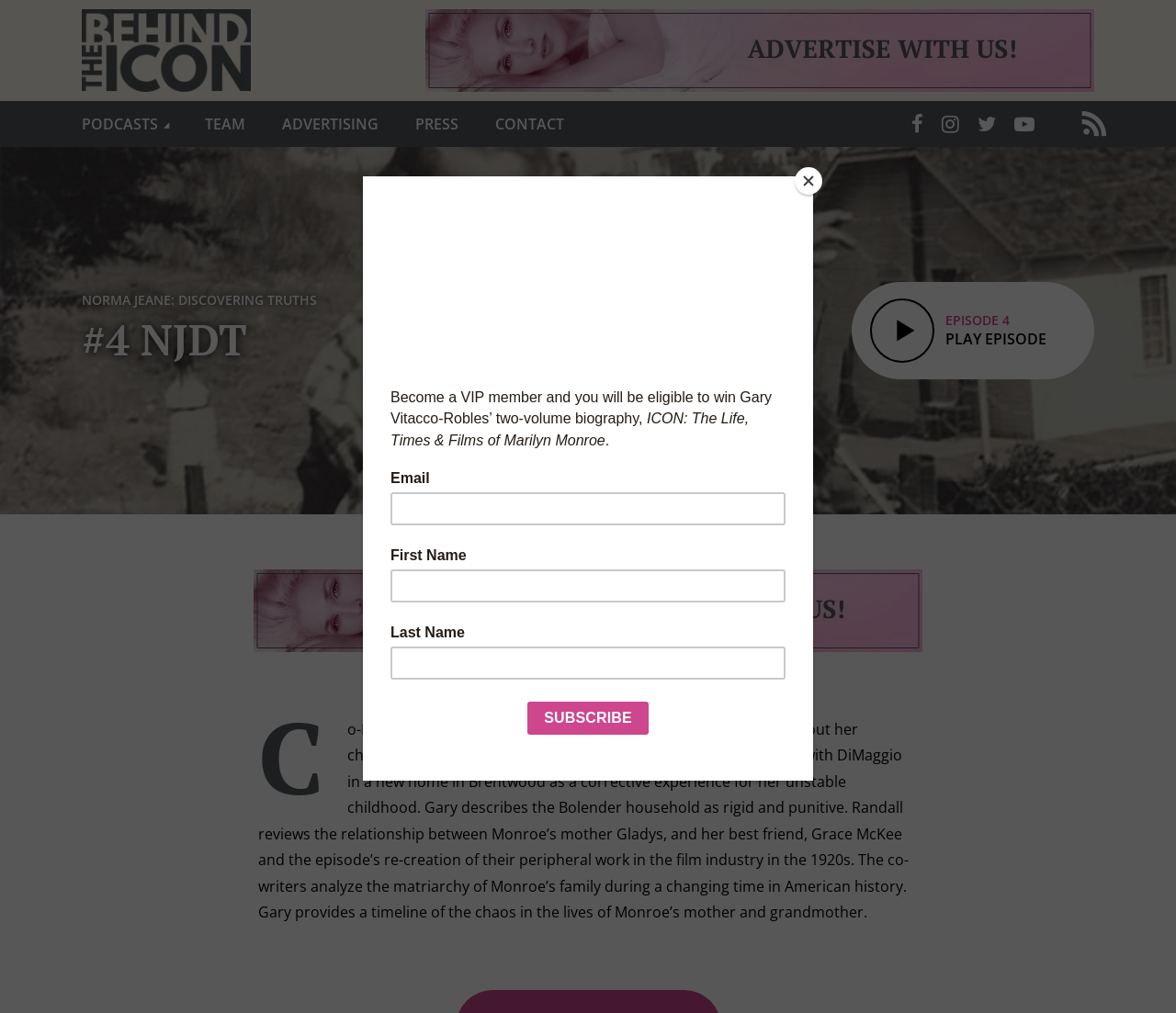Mark the bounding box of the element that matches the following description: "Instagram".

[0.801, 0.1, 0.816, 0.145]